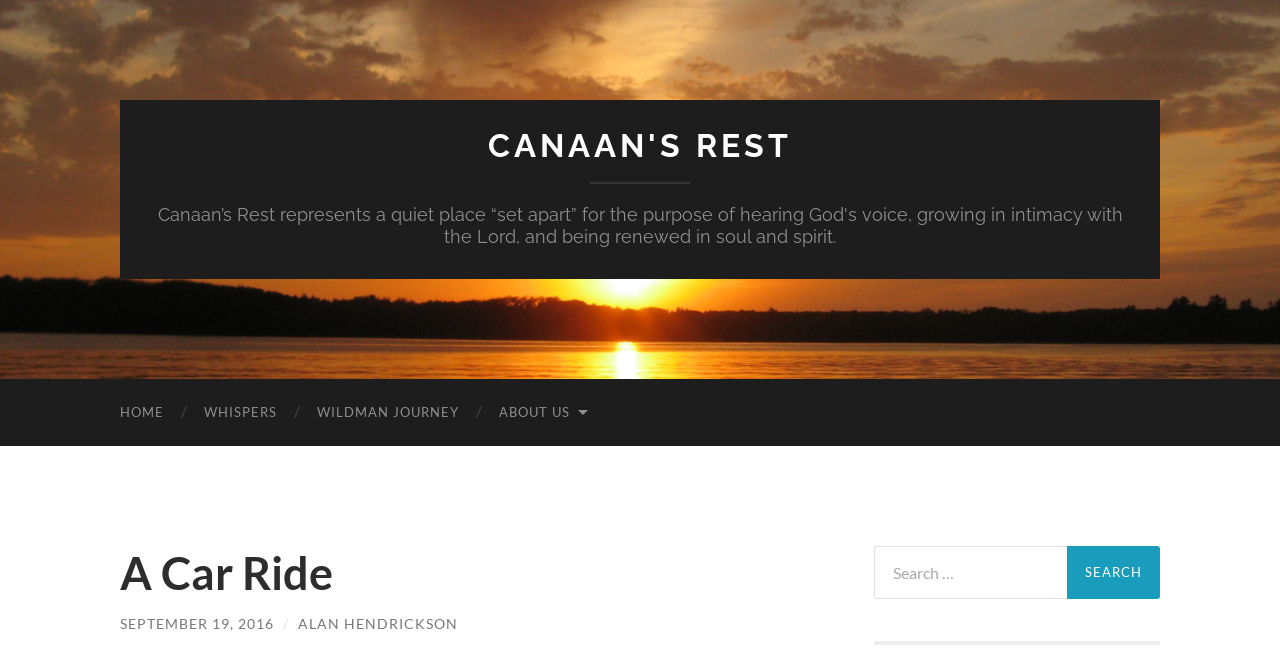Please specify the bounding box coordinates for the clickable region that will help you carry out the instruction: "go to CANAAN'S REST".

[0.381, 0.191, 0.619, 0.247]